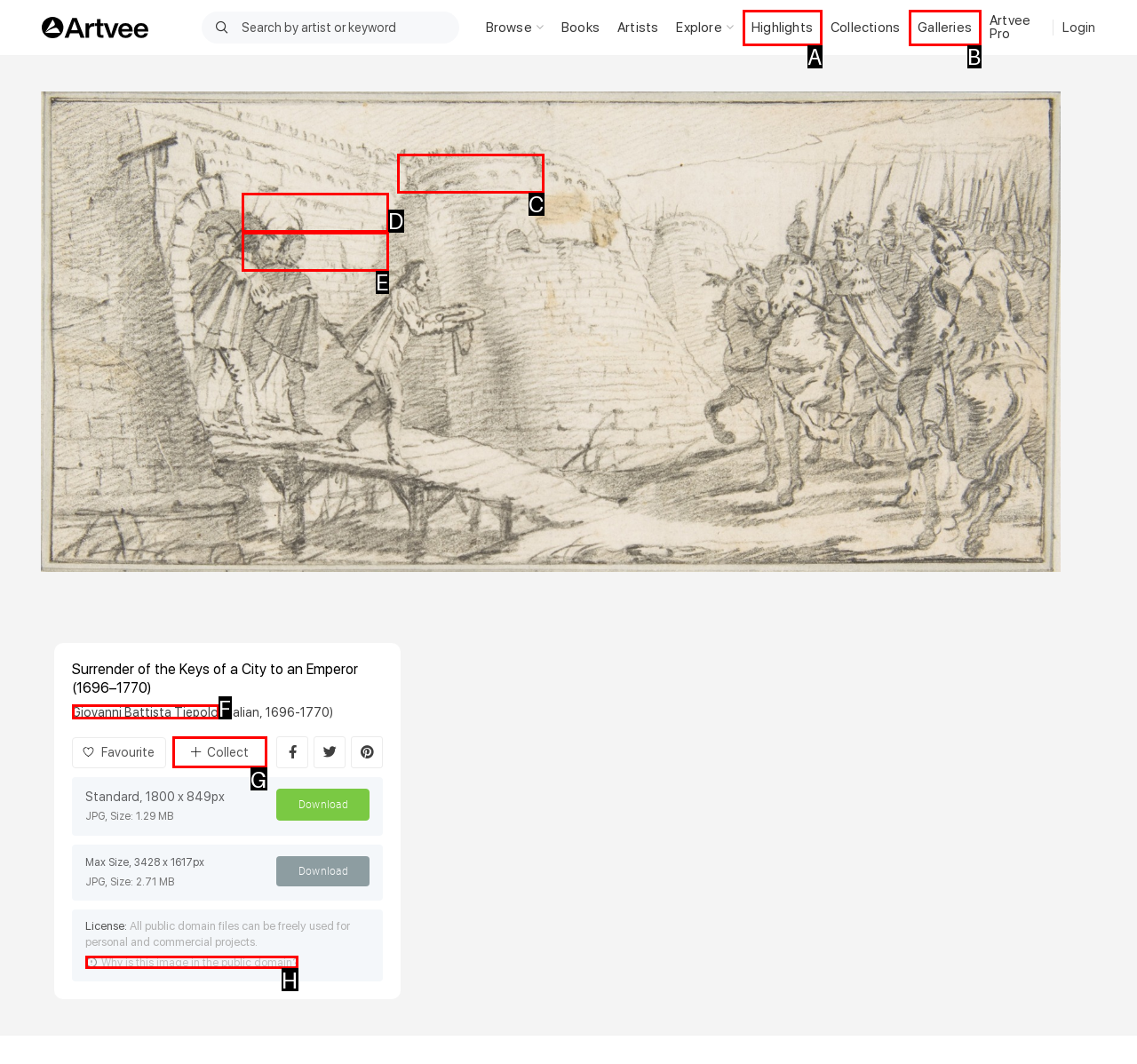Identify the option that corresponds to the description: Giovanni Battista Tiepolo 
Provide the letter of the matching option from the available choices directly.

F